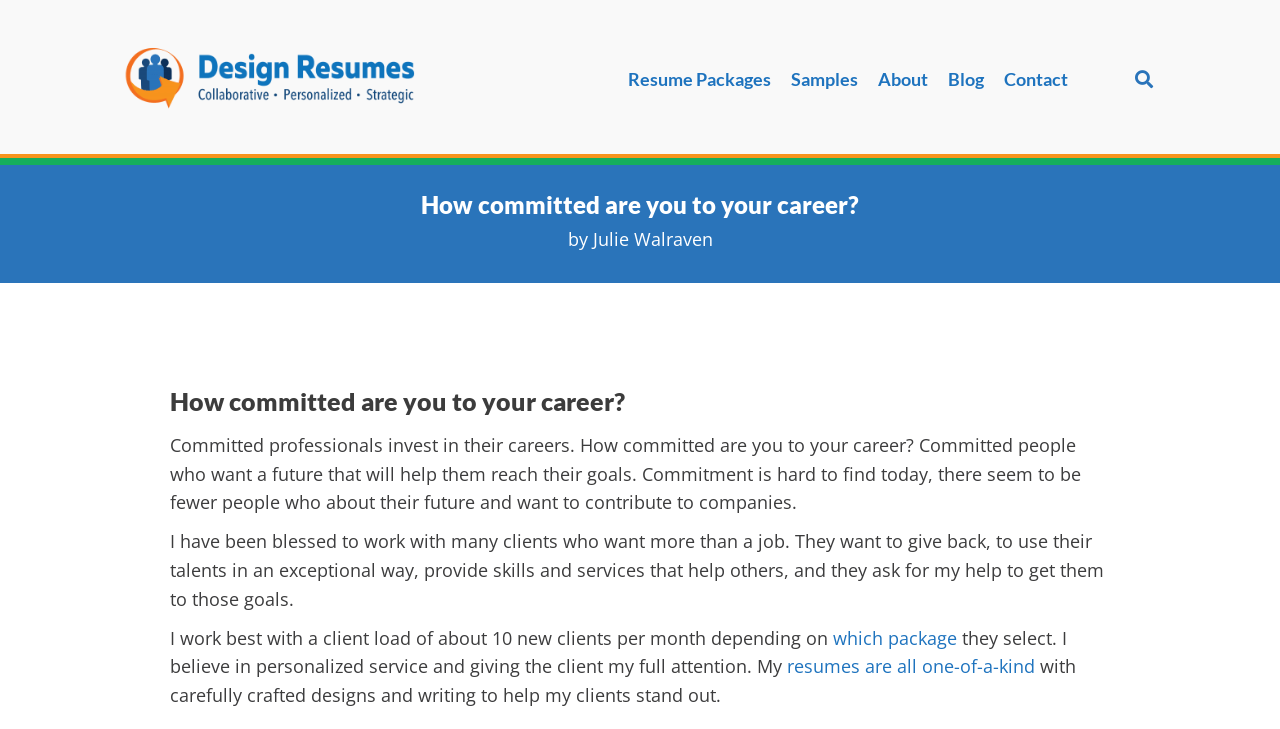Identify the bounding box coordinates of the clickable section necessary to follow the following instruction: "Learn about the author". The coordinates should be presented as four float numbers from 0 to 1, i.e., [left, top, right, bottom].

[0.443, 0.311, 0.557, 0.344]